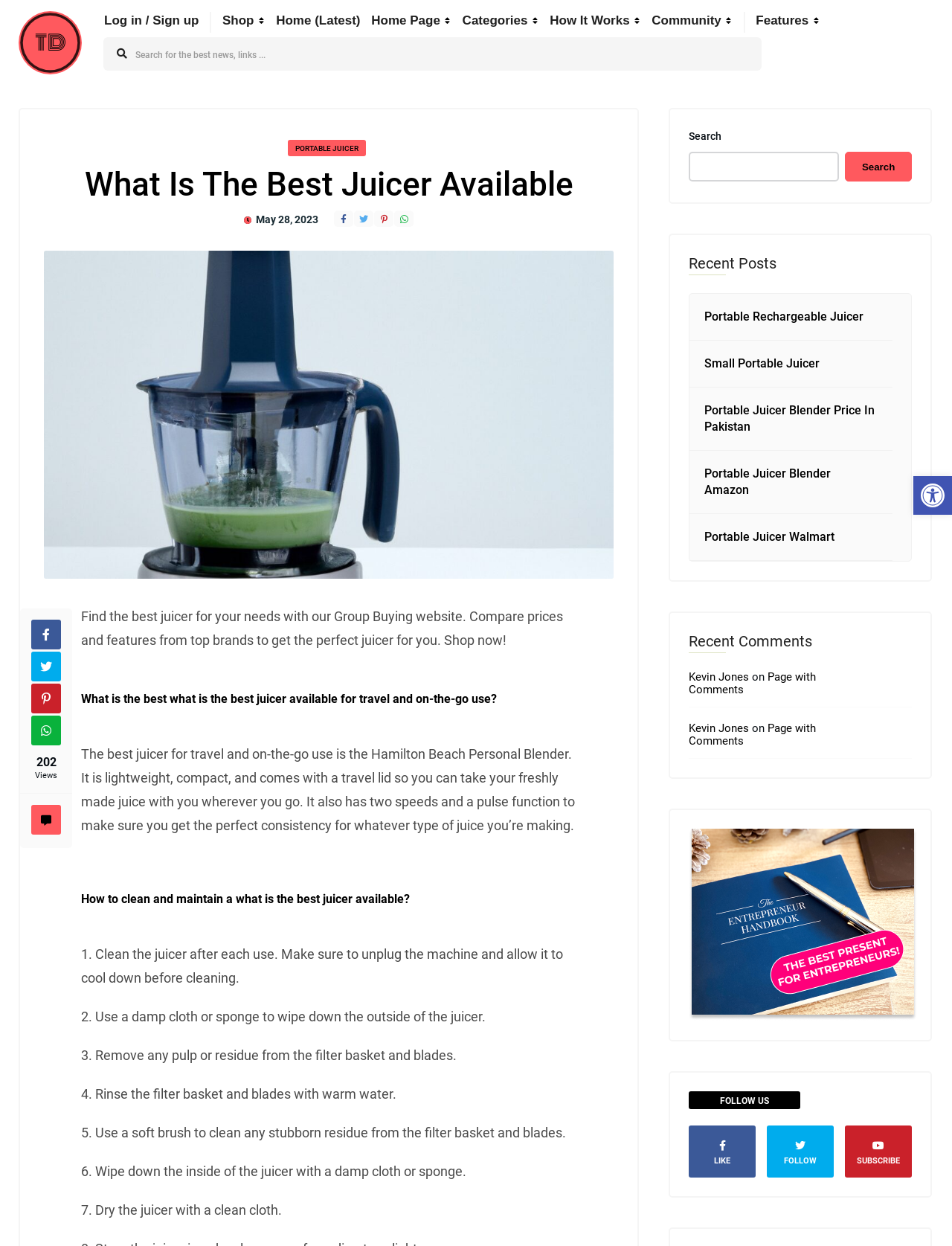Given the description "Portable Juicer Blender Amazon", determine the bounding box of the corresponding UI element.

[0.74, 0.374, 0.873, 0.399]